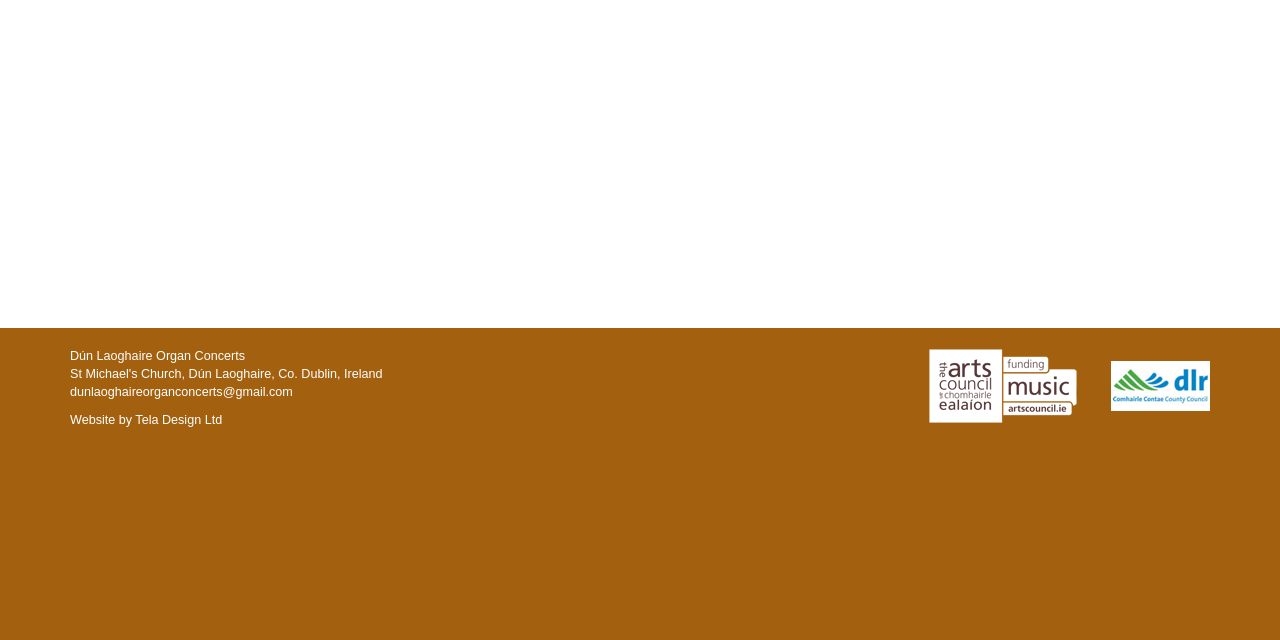Predict the bounding box of the UI element based on this description: "Website by Yaz Designs".

None